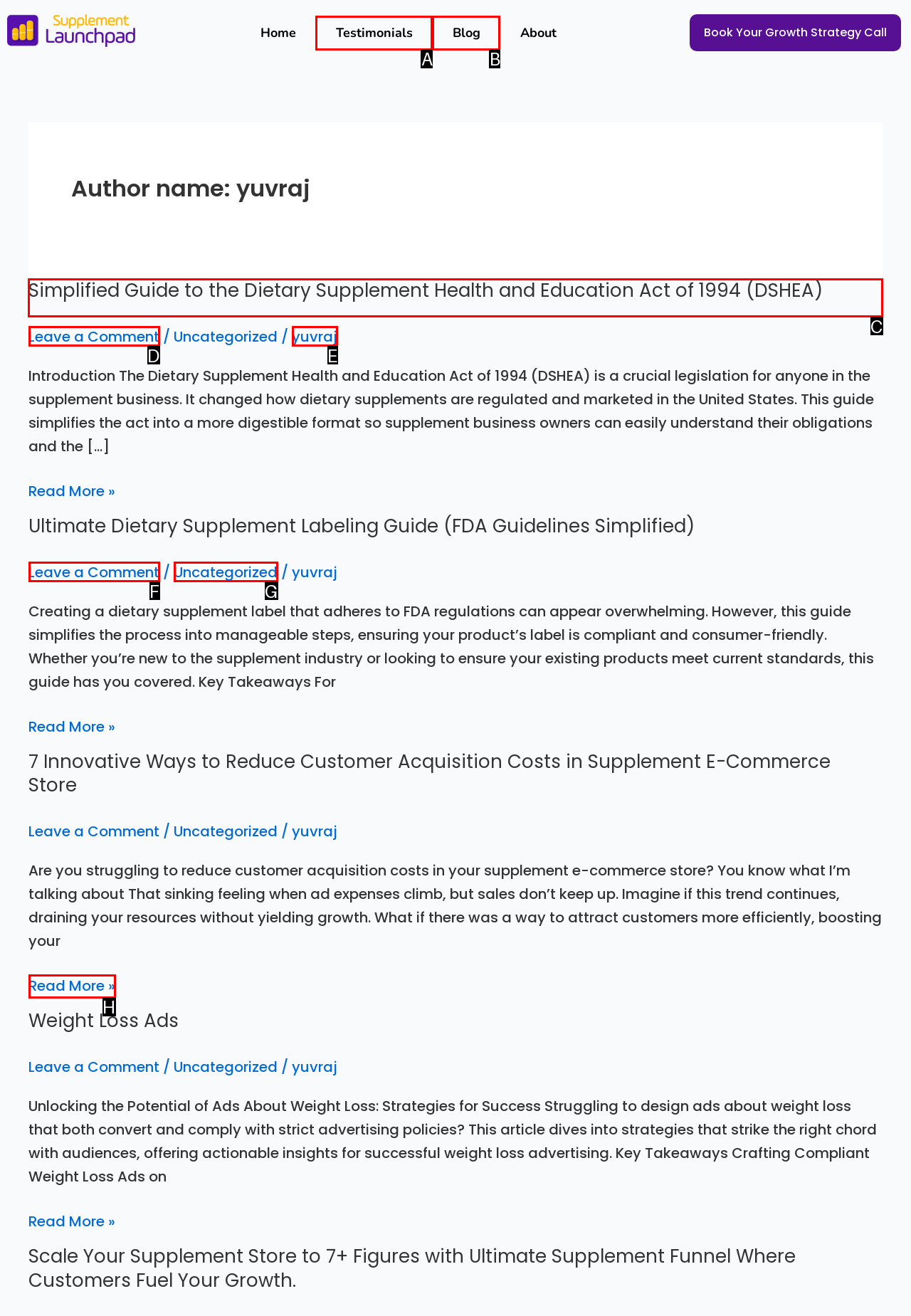Choose the HTML element to click for this instruction: Enter text in the 'Comment' field Answer with the letter of the correct choice from the given options.

None